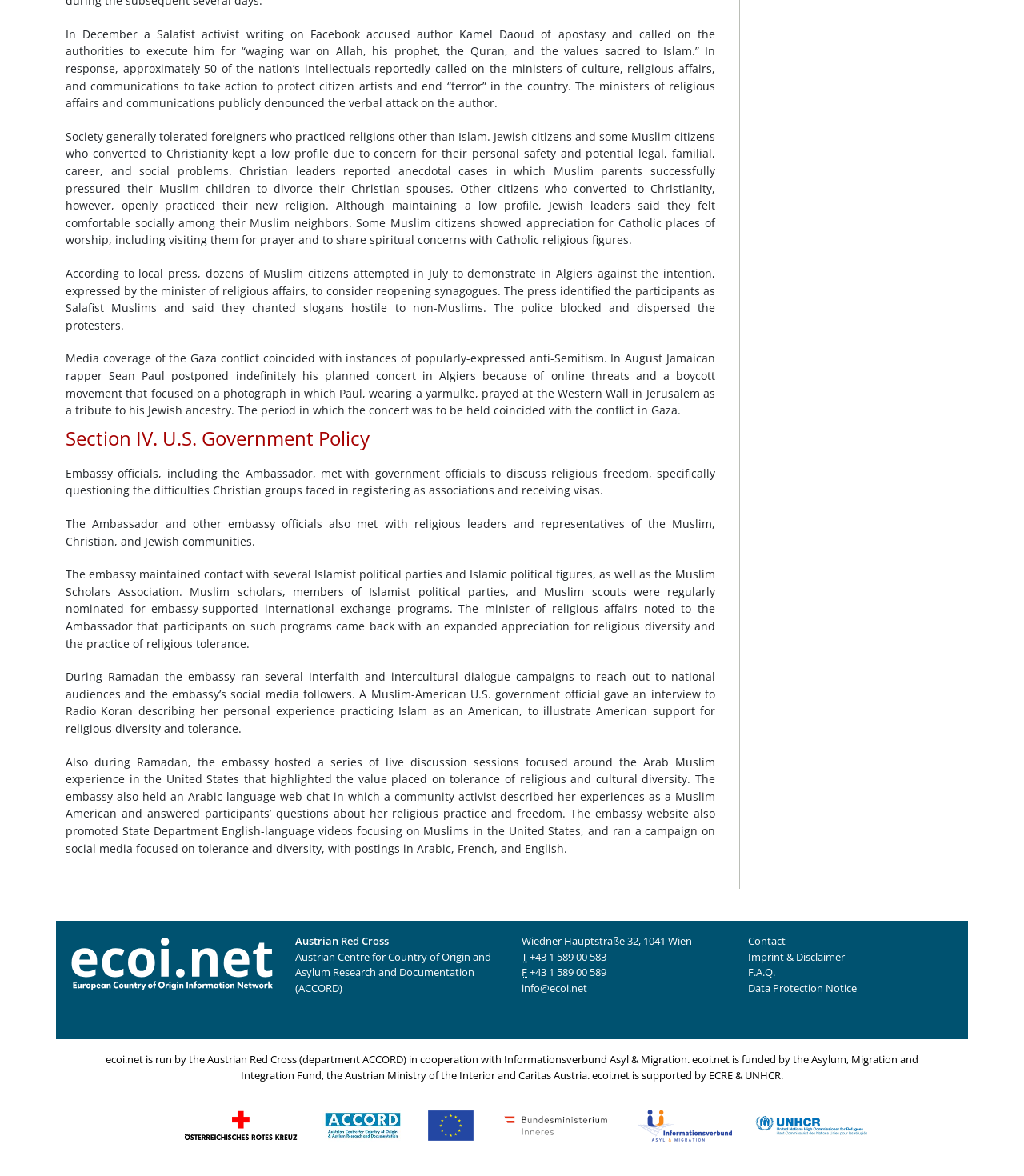Please provide a comprehensive answer to the question below using the information from the image: What is the name of the organization that runs ecoi.net?

I found the answer by looking at the text in the StaticText element at coordinates [0.103, 0.895, 0.897, 0.92]. The text states that ecoi.net is run by the Austrian Red Cross (department ACCORD) in cooperation with Informationsverbund Asyl & Migration.